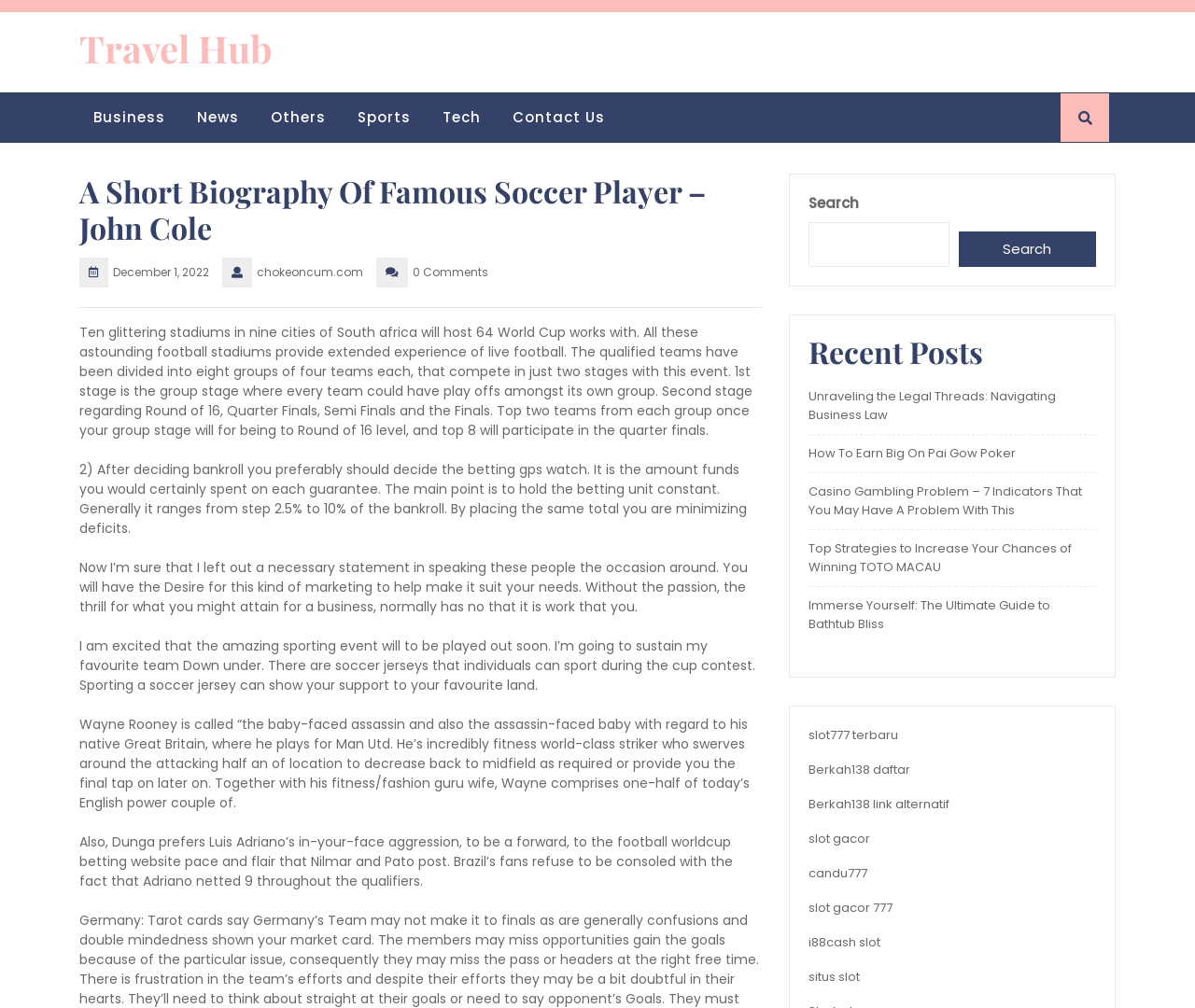Examine the screenshot and answer the question in as much detail as possible: What is the purpose of the search box?

The search box is located at the top right corner of the webpage, and it has a label 'Search'. This suggests that the purpose of the search box is to allow users to search for specific content within the website.